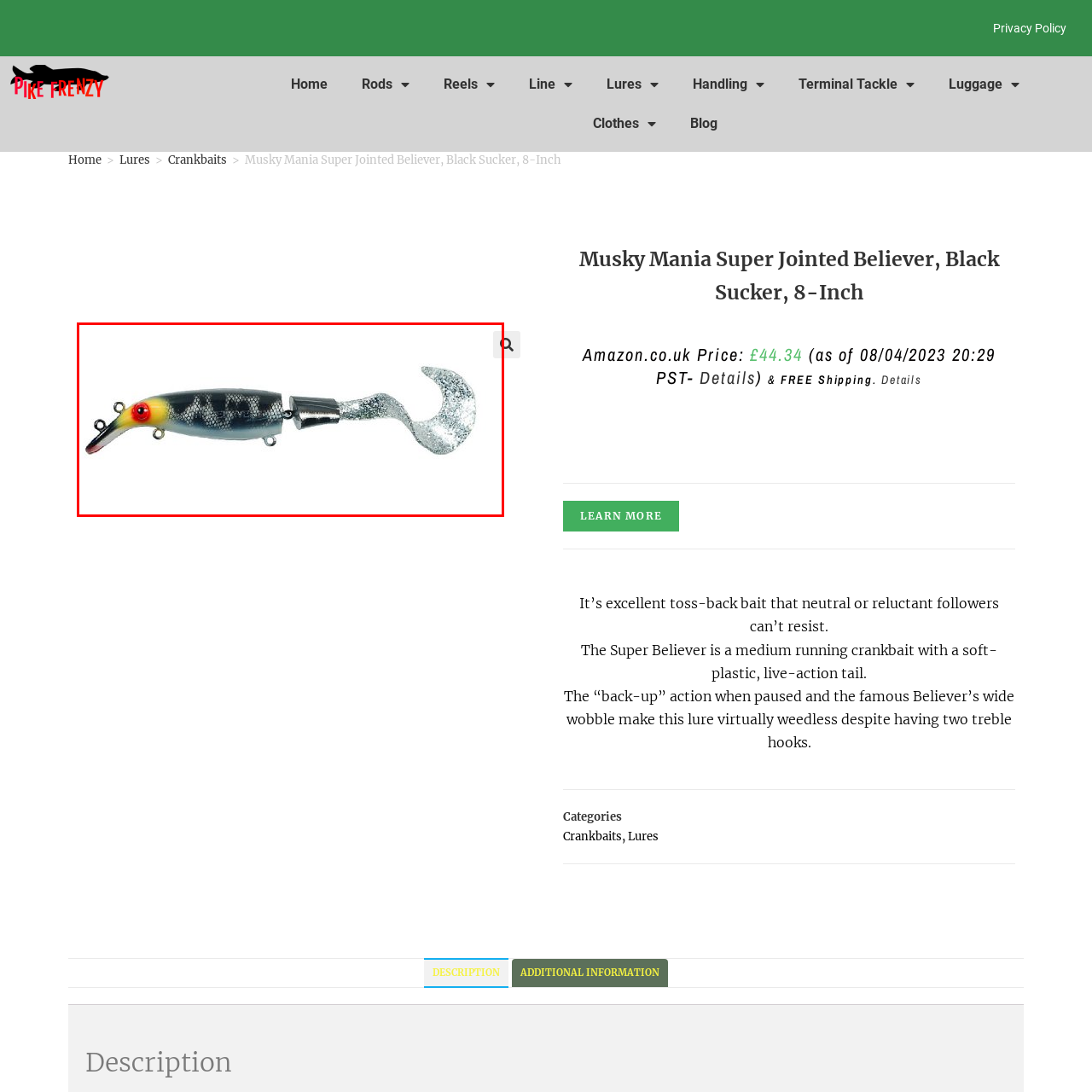Focus on the image surrounded by the red bounding box, please answer the following question using a single word or phrase: What is the purpose of the soft plastic tail?

To exhibit lifelike action